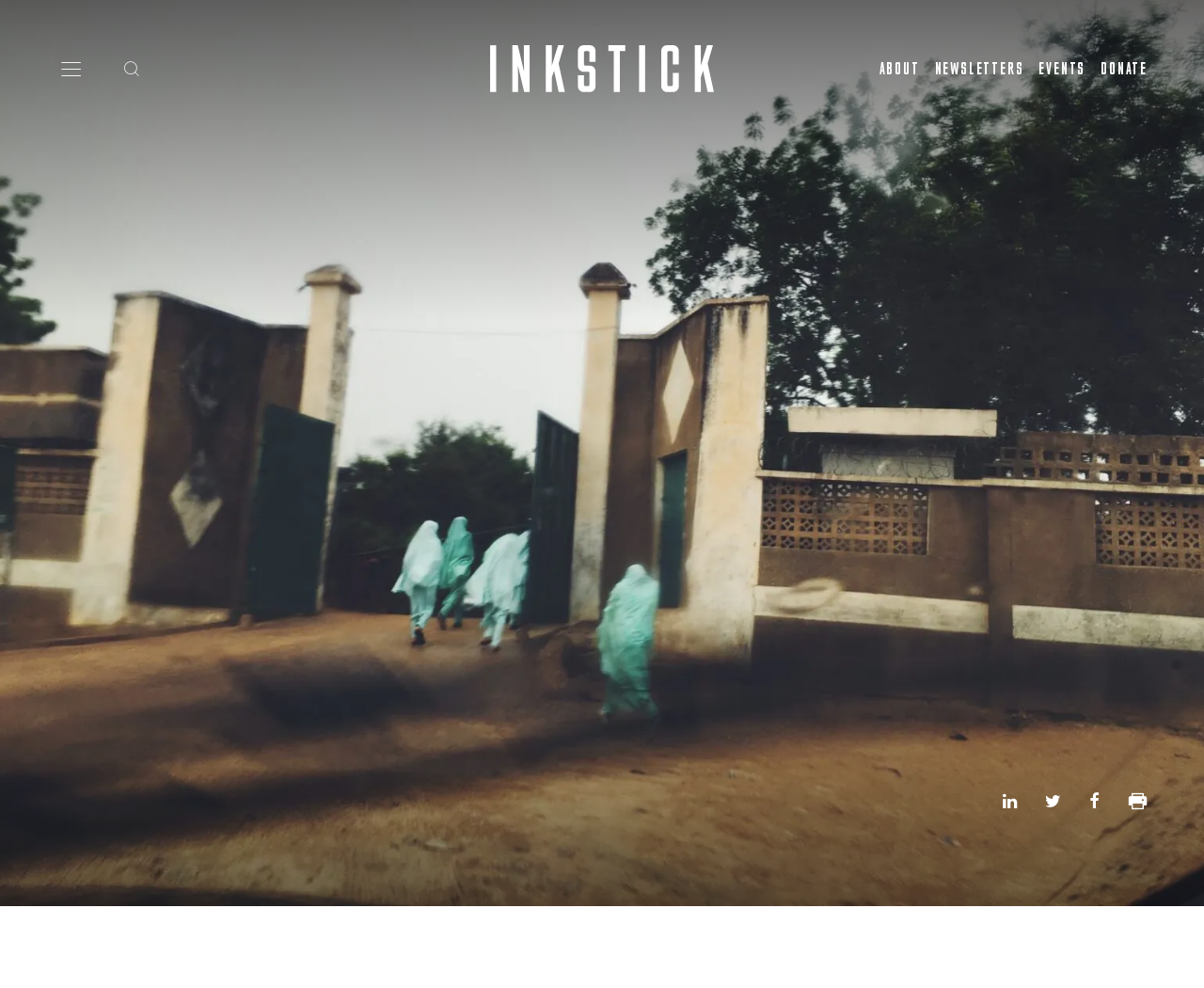Determine the bounding box coordinates of the clickable region to follow the instruction: "Learn more about the events".

[0.863, 0.06, 0.902, 0.078]